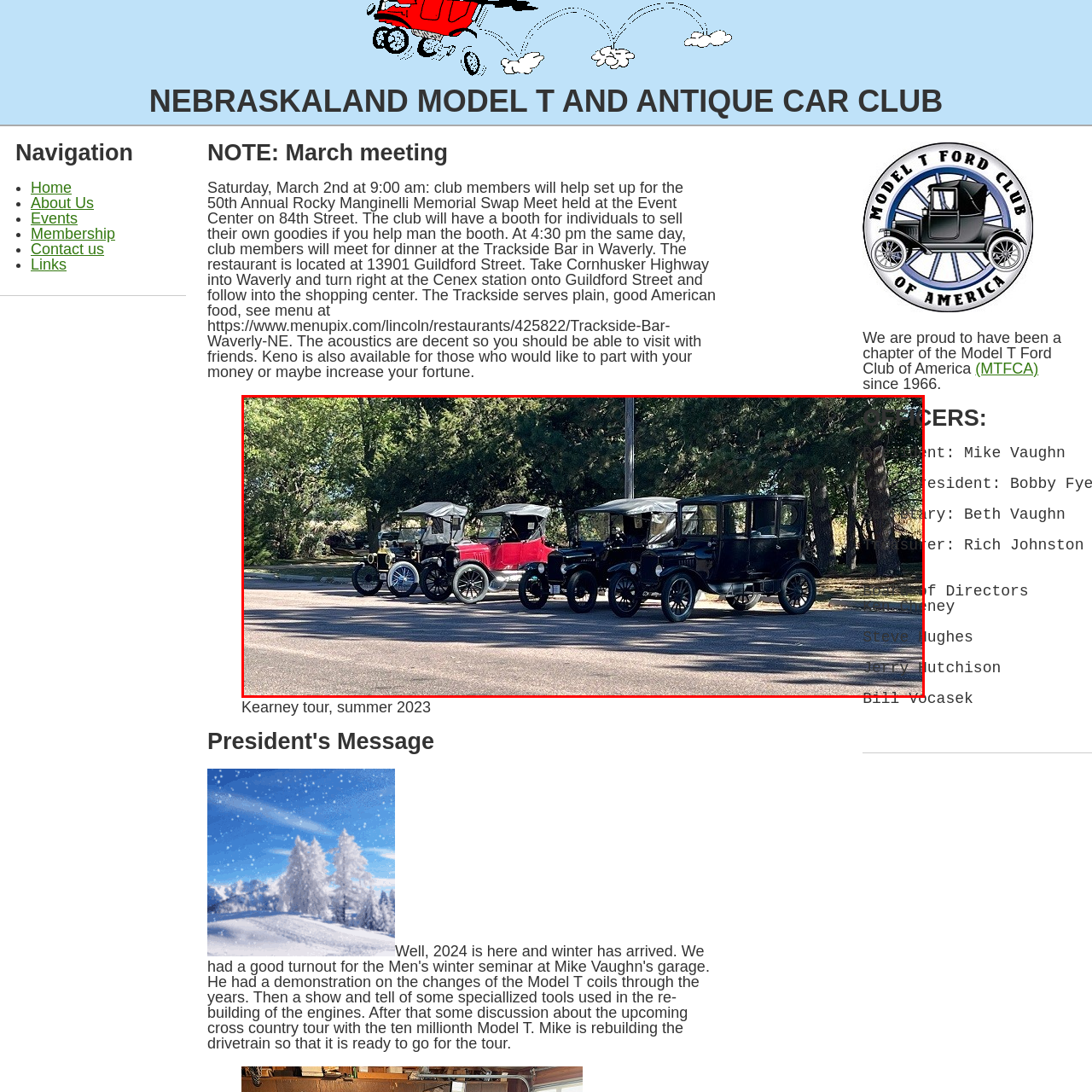Focus on the section within the red boundary and provide a detailed description.

The image features a lineup of vintage Model T cars, showcasing the charm and nostalgia of early 20th-century automotive design. Positioned on a quiet street, the vehicles are neatly arranged, highlighting their distinct features, such as soft tops and classic wheel designs. Each car, varying in color and style, captures the essence of a bygone era, inviting viewers to appreciate the craftsmanship and historical significance of these antique automobiles. This snapshot is part of a gathering organized by the Nebraskaland Model T and Antique Car Club, taking place during the summer of 2023, which celebrates automotive heritage and community among enthusiasts.